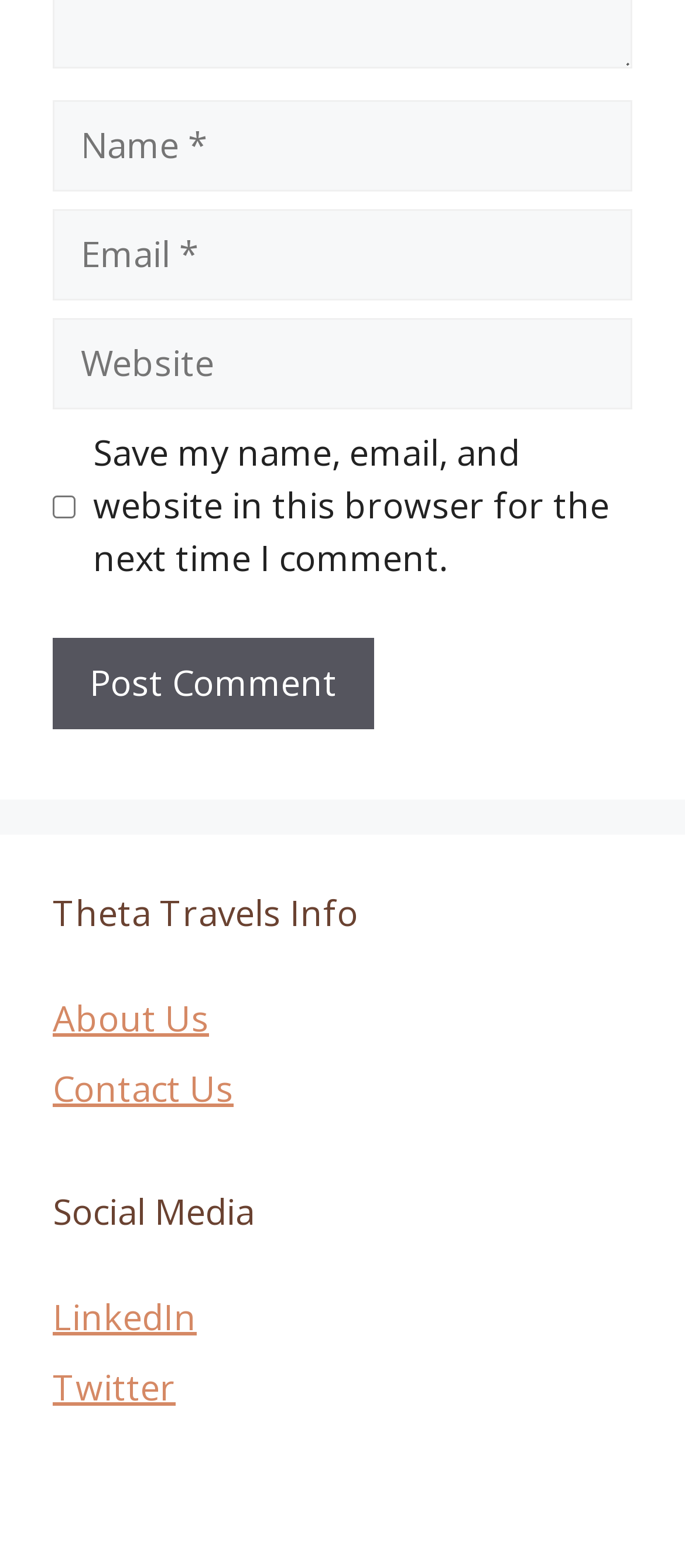Look at the image and answer the question in detail:
What is the purpose of the checkbox?

The checkbox is located below the 'Website' textbox and has a label 'Save my name, email, and website in this browser for the next time I comment.' This suggests that its purpose is to save the user's comment information for future use.